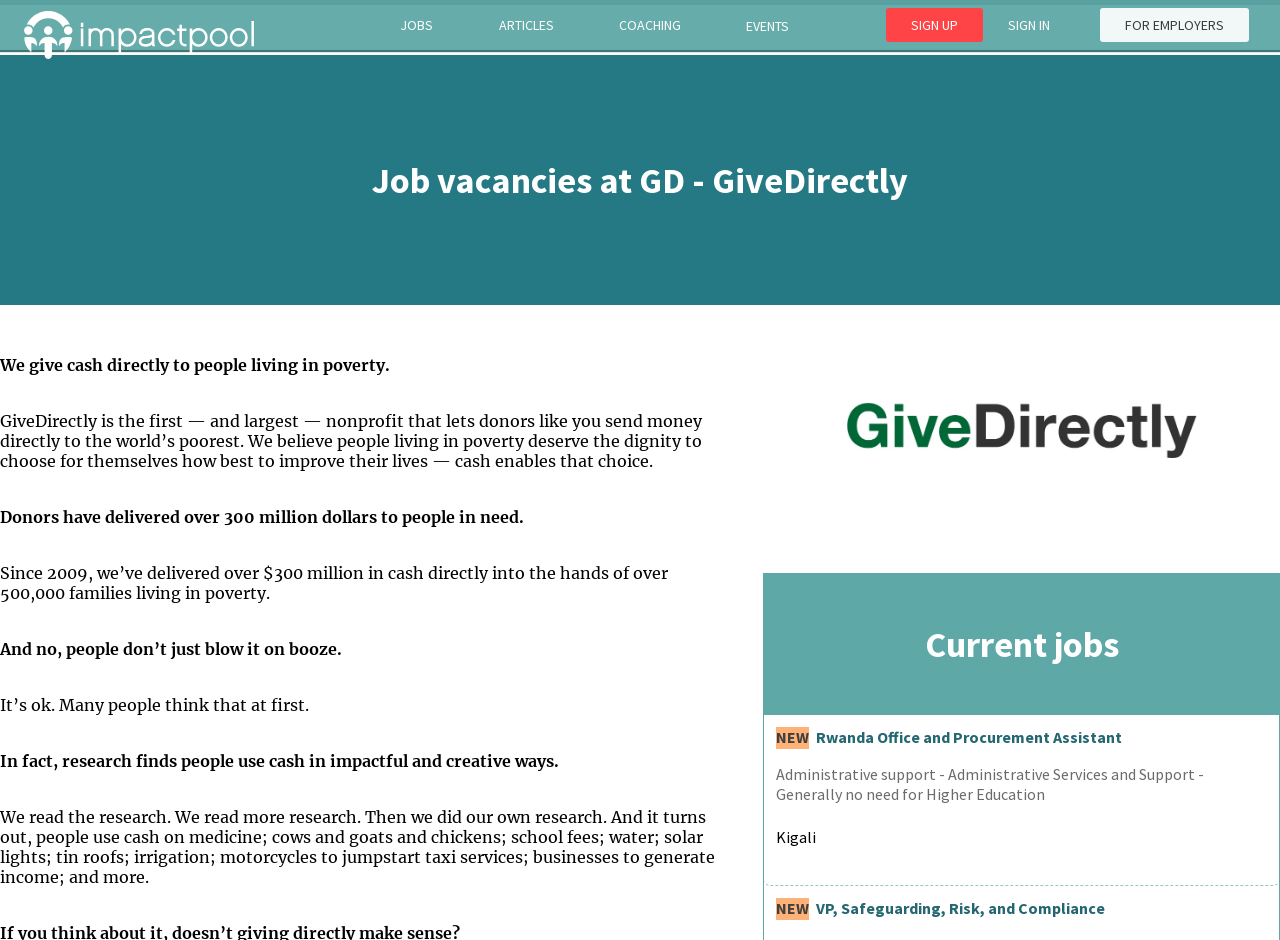Can you find the bounding box coordinates for the element that needs to be clicked to execute this instruction: "View current job vacancies"? The coordinates should be given as four float numbers between 0 and 1, i.e., [left, top, right, bottom].

[0.597, 0.611, 0.999, 0.761]